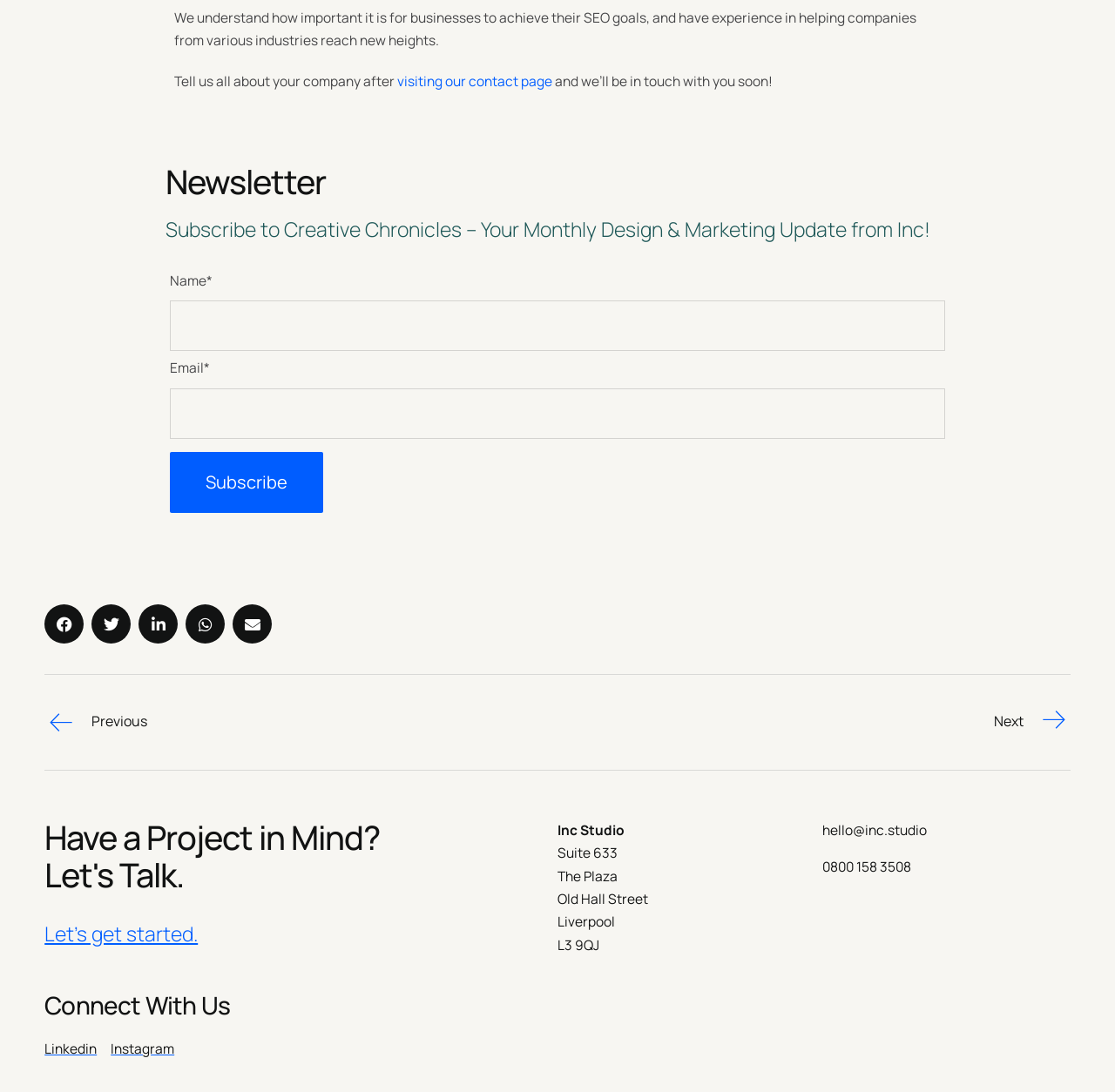Please identify the bounding box coordinates of the element I need to click to follow this instruction: "Visit the contact page".

[0.356, 0.065, 0.495, 0.083]